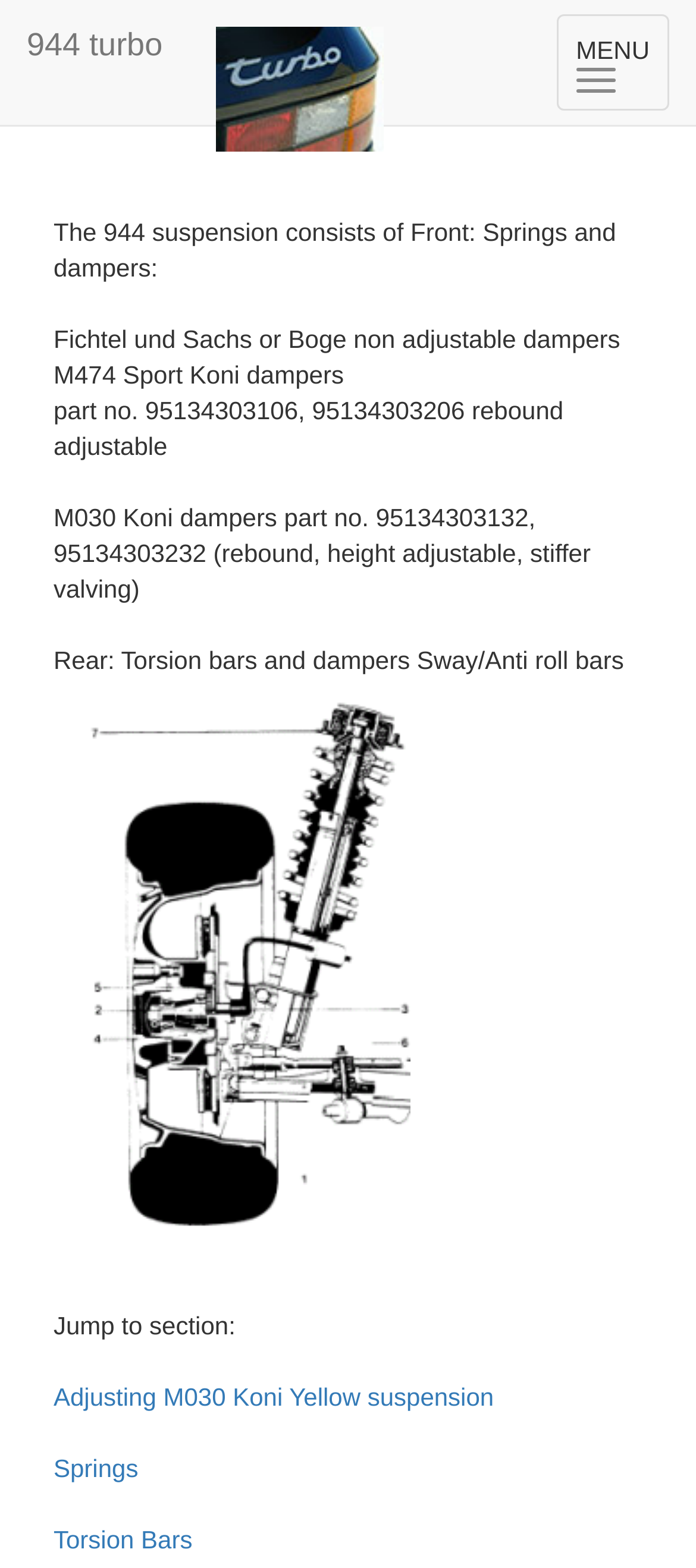Articulate a detailed summary of the webpage's content and design.

The webpage is about the suspension system of the Porsche 944 turbo, specifically focusing on the M030 and other related components. At the top left, there is a link to "944 turbo" and next to it, a link to "Porsche 944 turbo" with an accompanying image of the car. 

Below these links, there is a section of text that explains the front suspension, which consists of springs and dampers. This section lists different types of dampers, including Fichtel und Sachs, Boge, and Koni, along with their part numbers and characteristics. 

Further down, there is a section about the rear suspension, which features torsion bars and dampers, as well as sway/anti-roll bars. This section is accompanied by an image, likely a diagram or illustration of the rear suspension system.

At the bottom of the page, there are links to jump to specific sections, including "Adjusting M030 Koni Yellow suspension", "Springs", and "Torsion Bars".